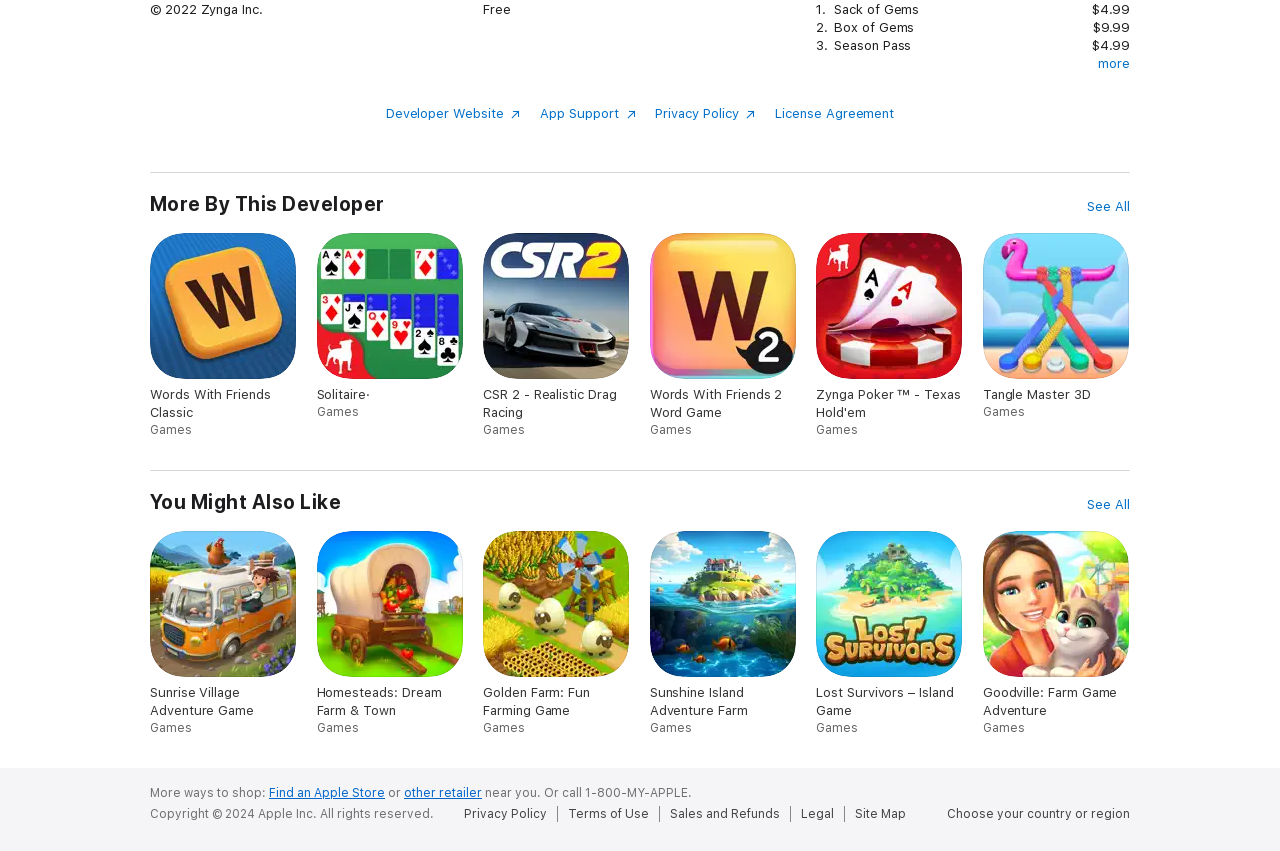Please identify the bounding box coordinates of the element's region that needs to be clicked to fulfill the following instruction: "View 'More By This Developer'". The bounding box coordinates should consist of four float numbers between 0 and 1, i.e., [left, top, right, bottom].

[0.117, 0.226, 0.3, 0.254]